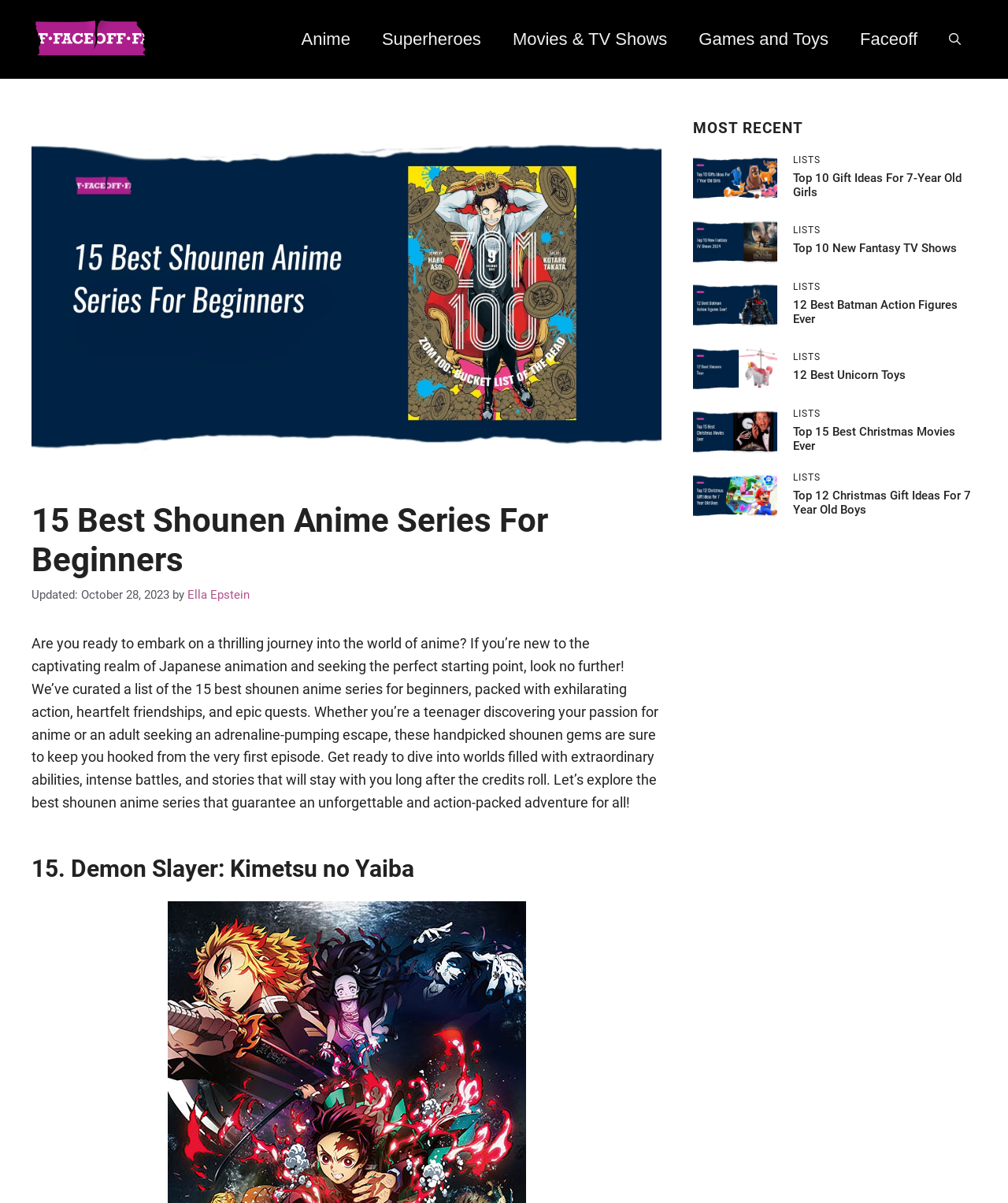Determine the main text heading of the webpage and provide its content.

15 Best Shounen Anime Series For Beginners